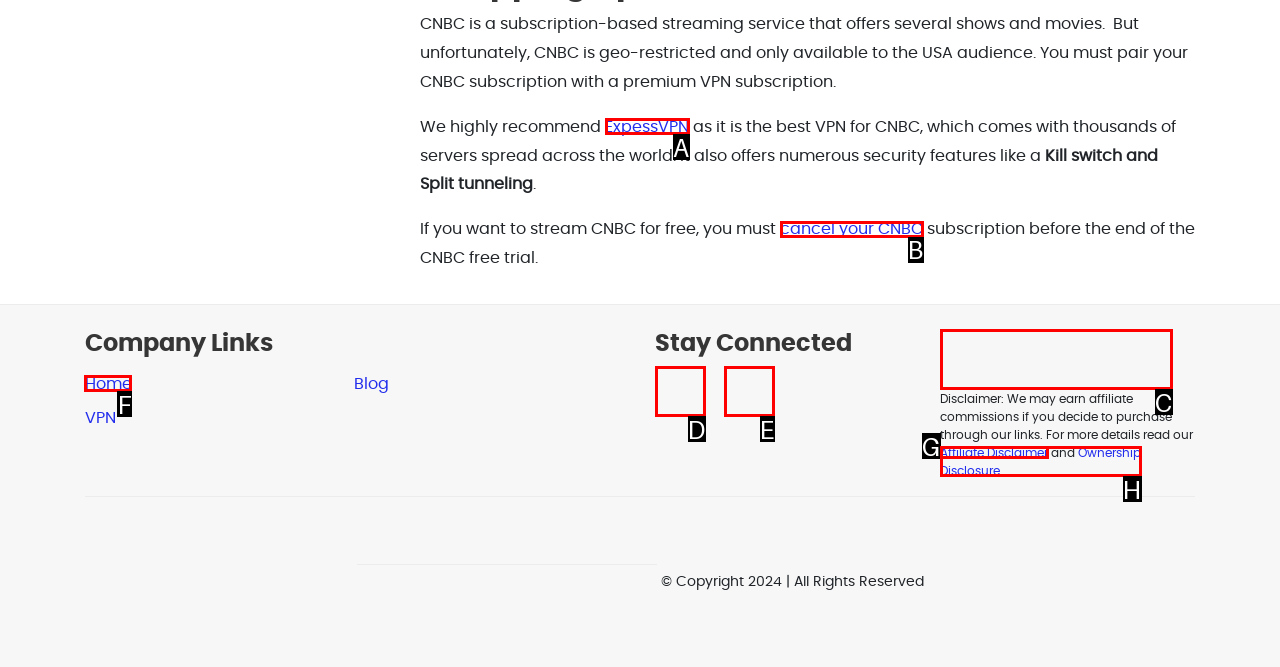Select the right option to accomplish this task: Read the article about wedding preparation. Reply with the letter corresponding to the correct UI element.

None